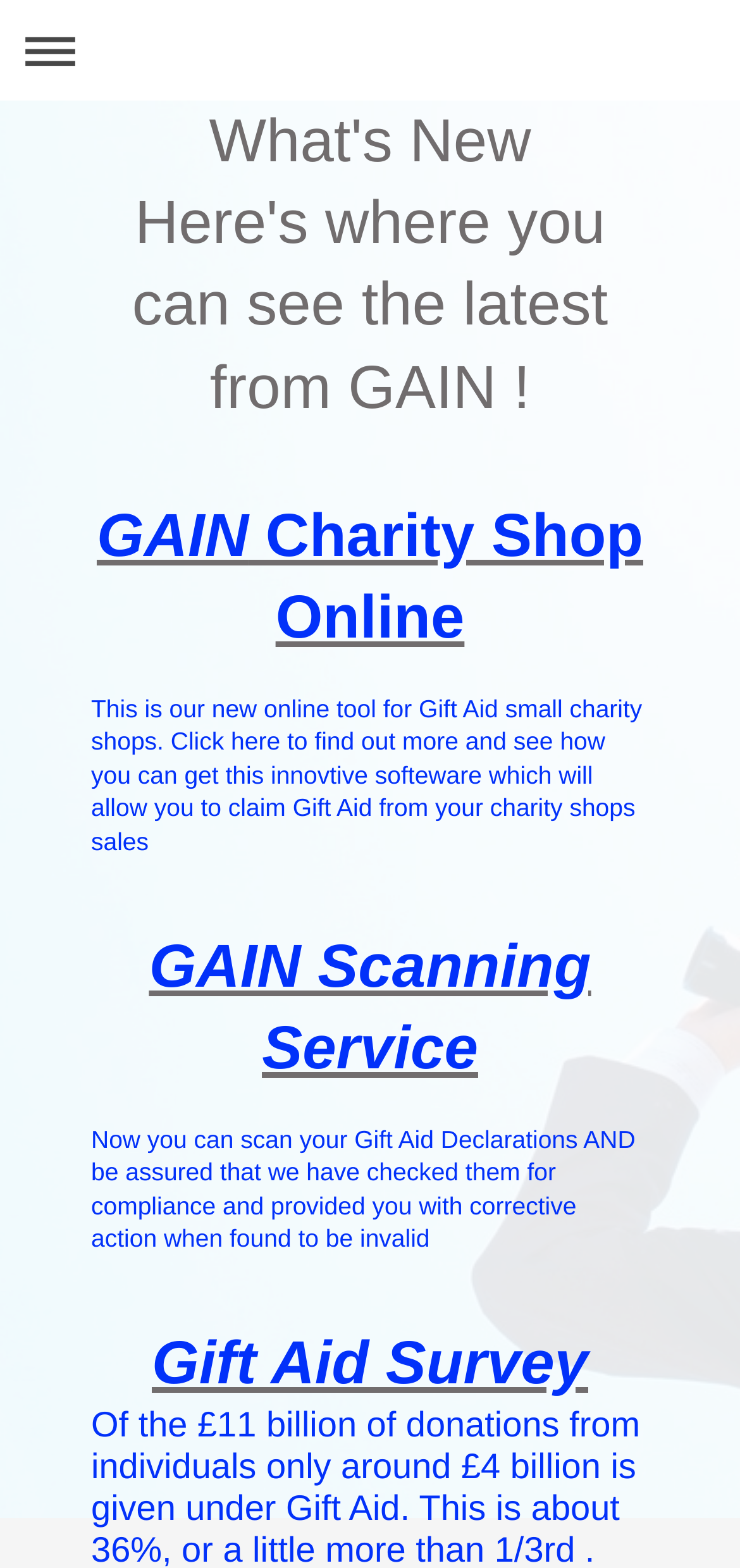Respond to the following question using a concise word or phrase: 
What is the topic of the survey mentioned on the webpage?

Gift Aid